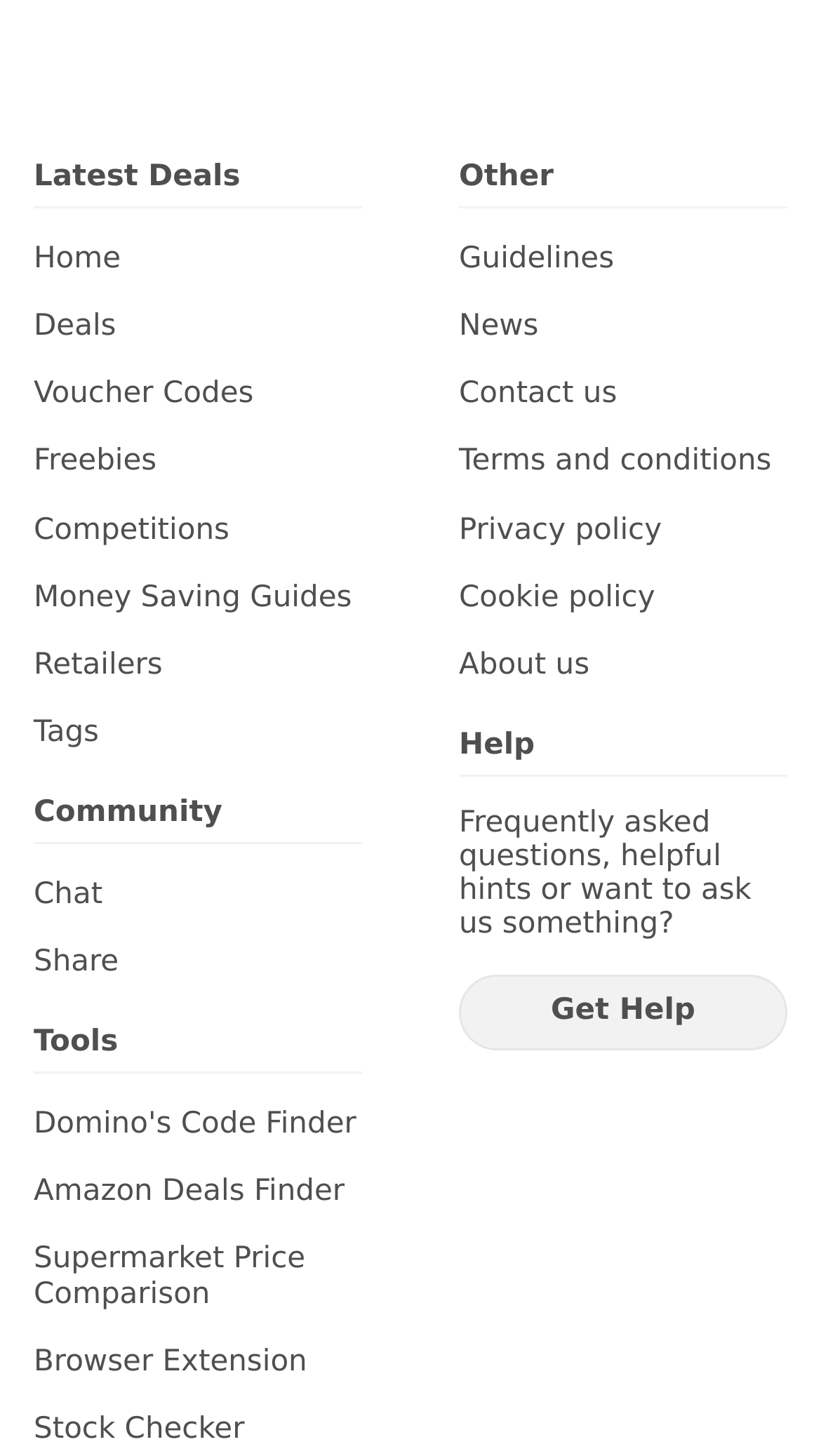What is the purpose of the 'Help' section?
Please analyze the image and answer the question with as much detail as possible.

The 'Help' section is located below the 'Other' section and contains a brief description and a link to 'Get Help'. This section seems to be designed to provide users with frequently asked questions and support.